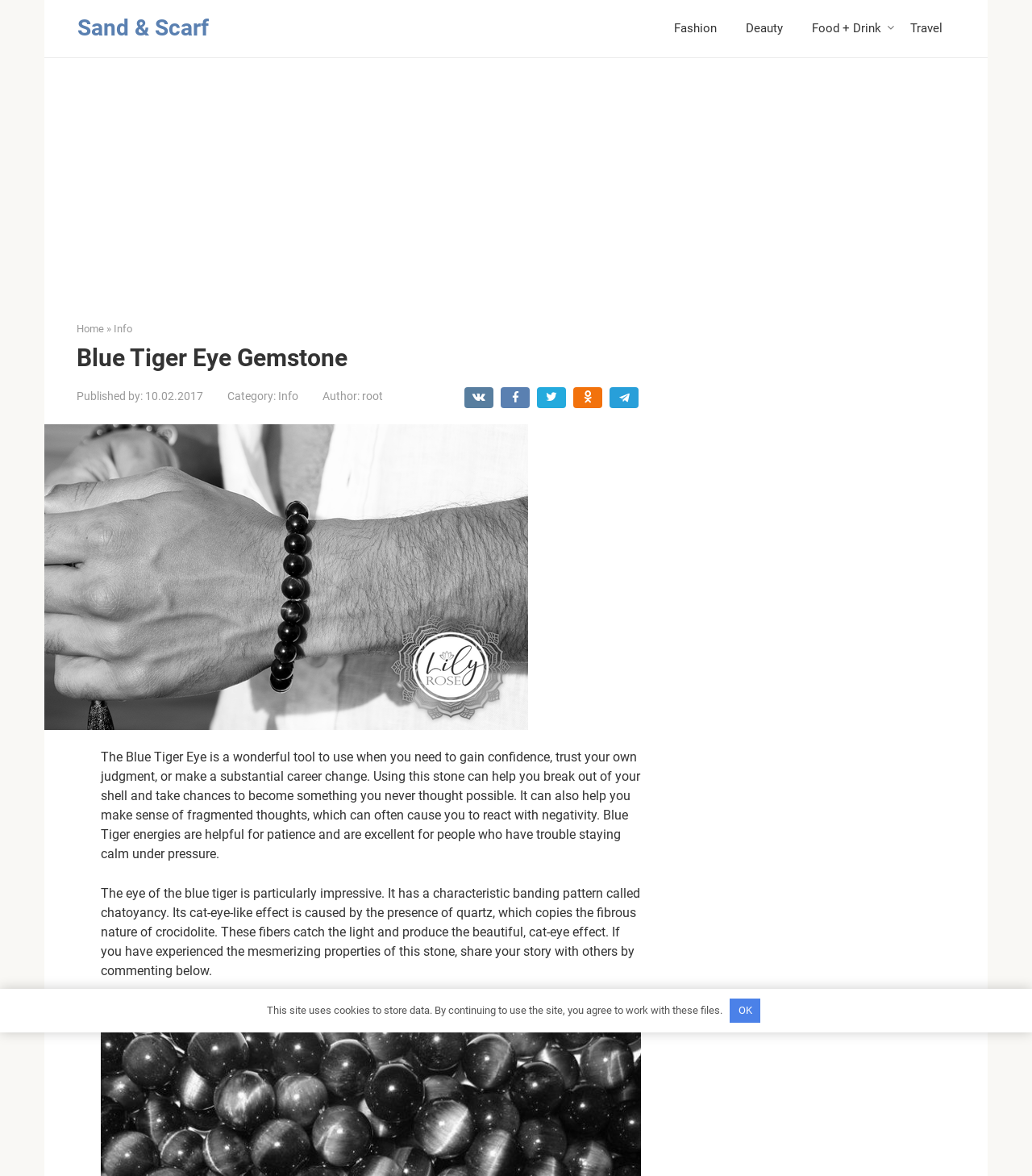Locate the bounding box coordinates of the area you need to click to fulfill this instruction: 'Go to Silly Place'. The coordinates must be in the form of four float numbers ranging from 0 to 1: [left, top, right, bottom].

None